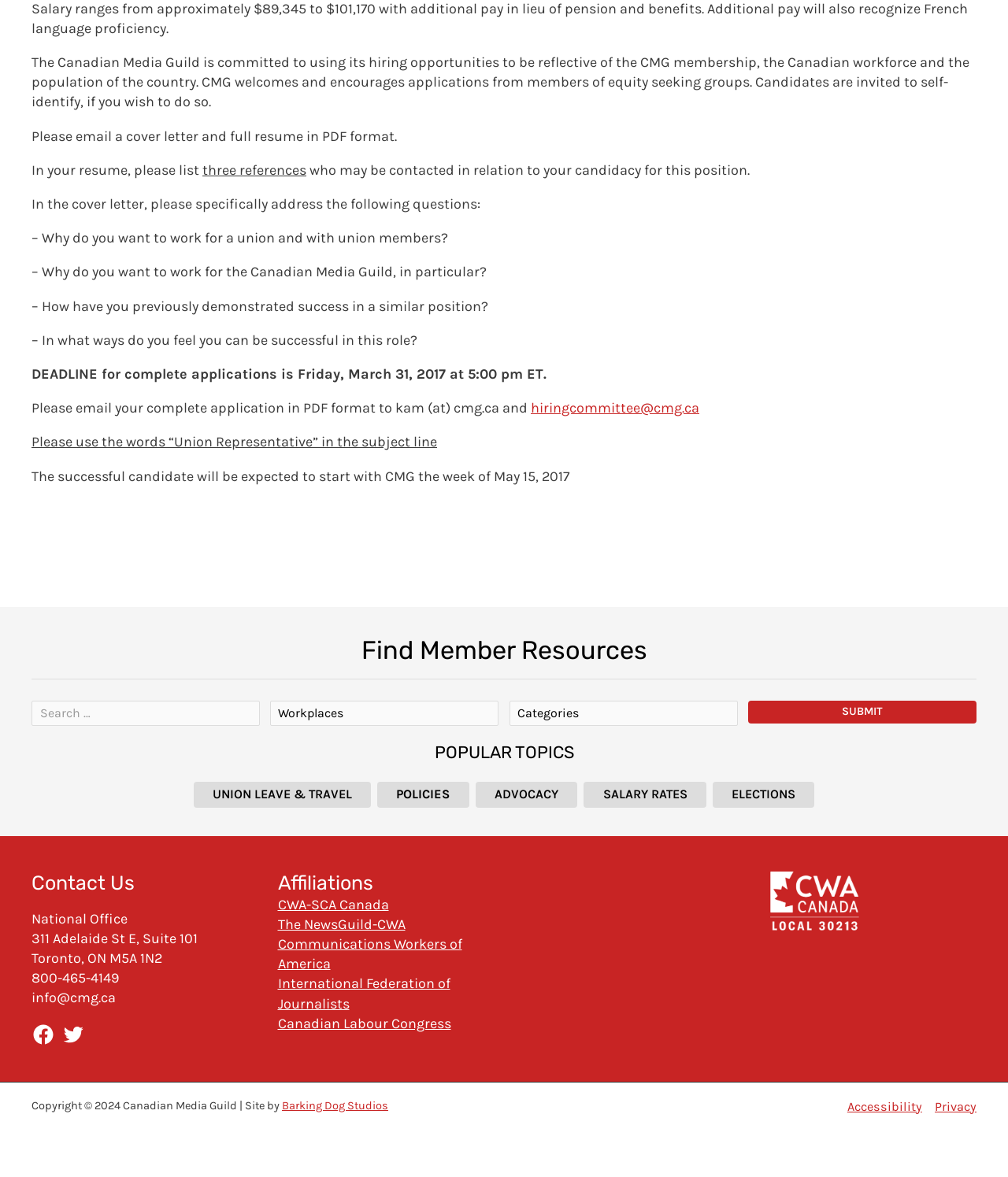What is the phone number of the National Office?
Based on the image, give a one-word or short phrase answer.

800-465-4149